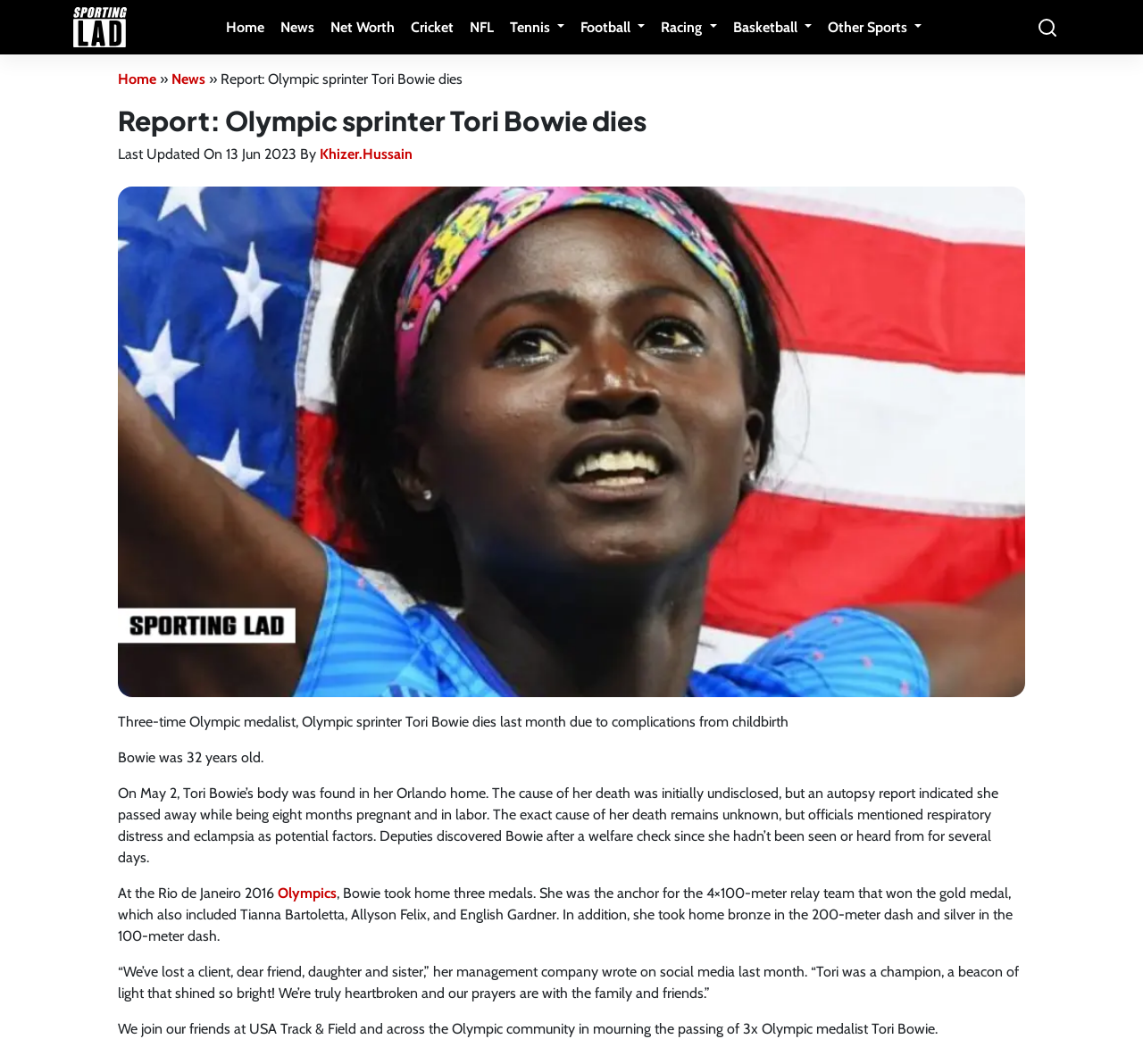Show the bounding box coordinates for the HTML element described as: "alt="sportinglad"".

[0.064, 0.007, 0.111, 0.044]